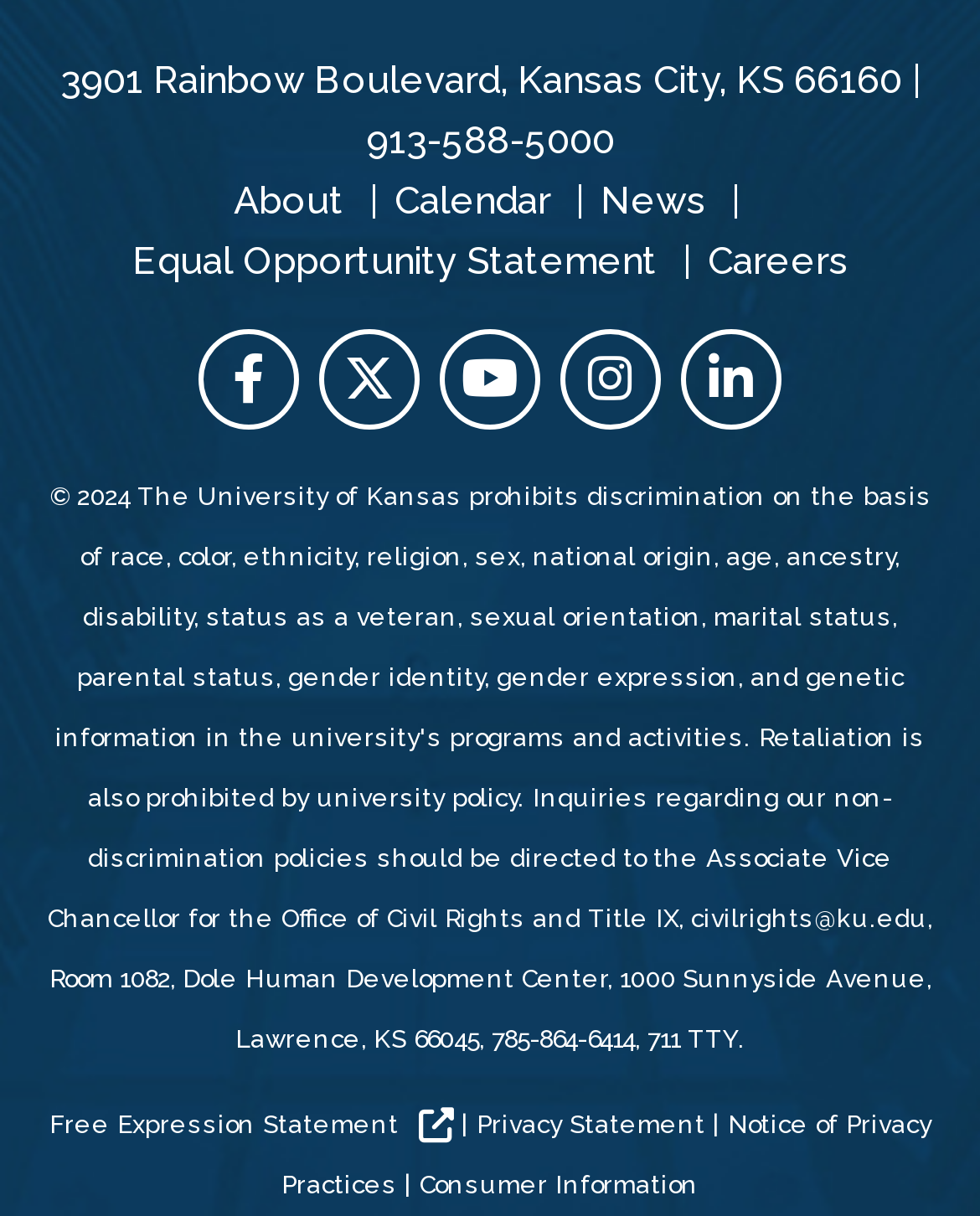What is the location of the Dole Human Development Center?
Please respond to the question with a detailed and informative answer.

The location of the Dole Human Development Center is mentioned near the bottom of the webpage, which is '1000 Sunnyside Avenue, Lawrence, KS 66045'. This is likely the physical location of the center.